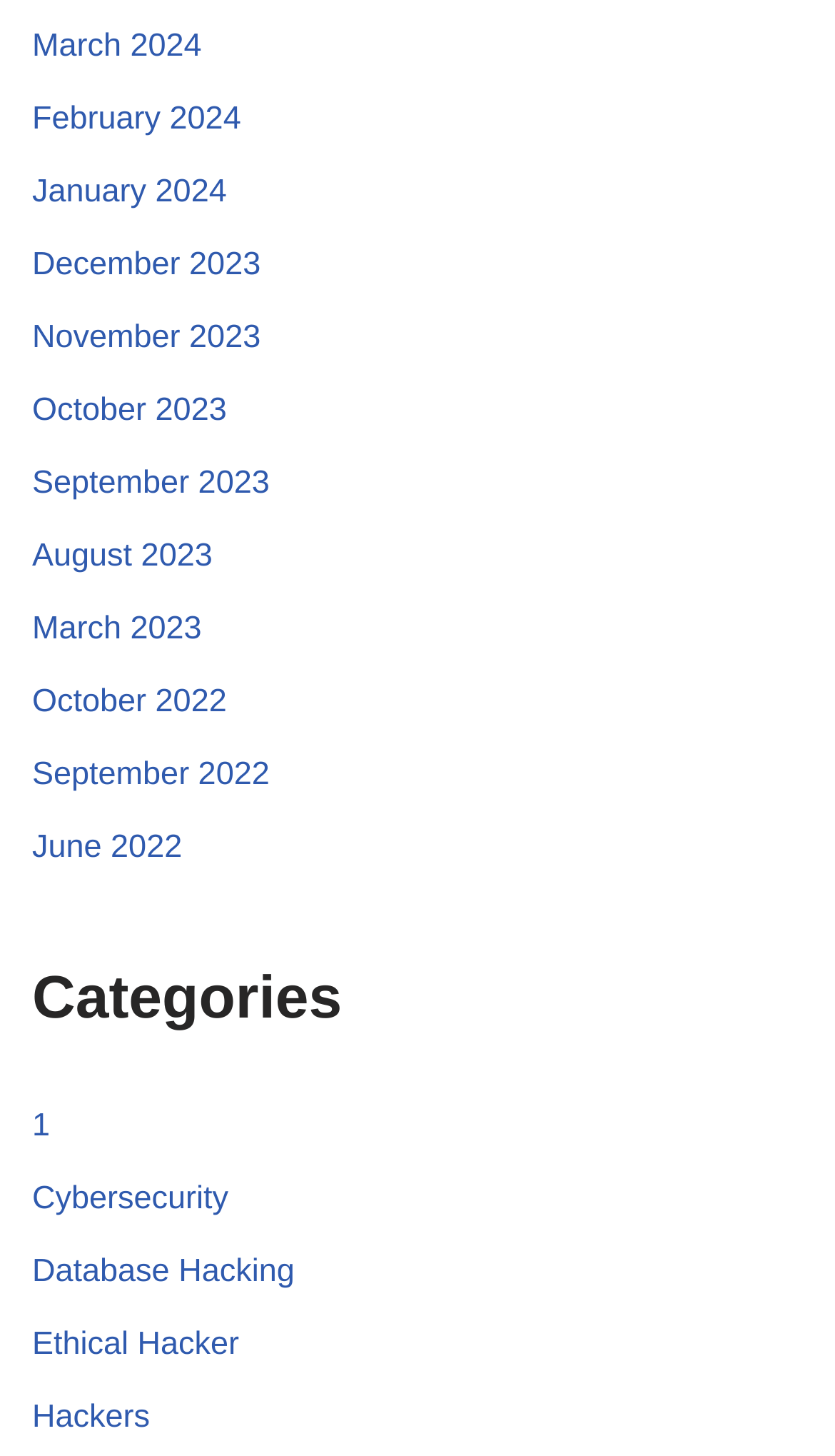Please identify the bounding box coordinates of the element's region that I should click in order to complete the following instruction: "Browse Cybersecurity category". The bounding box coordinates consist of four float numbers between 0 and 1, i.e., [left, top, right, bottom].

[0.038, 0.811, 0.274, 0.836]